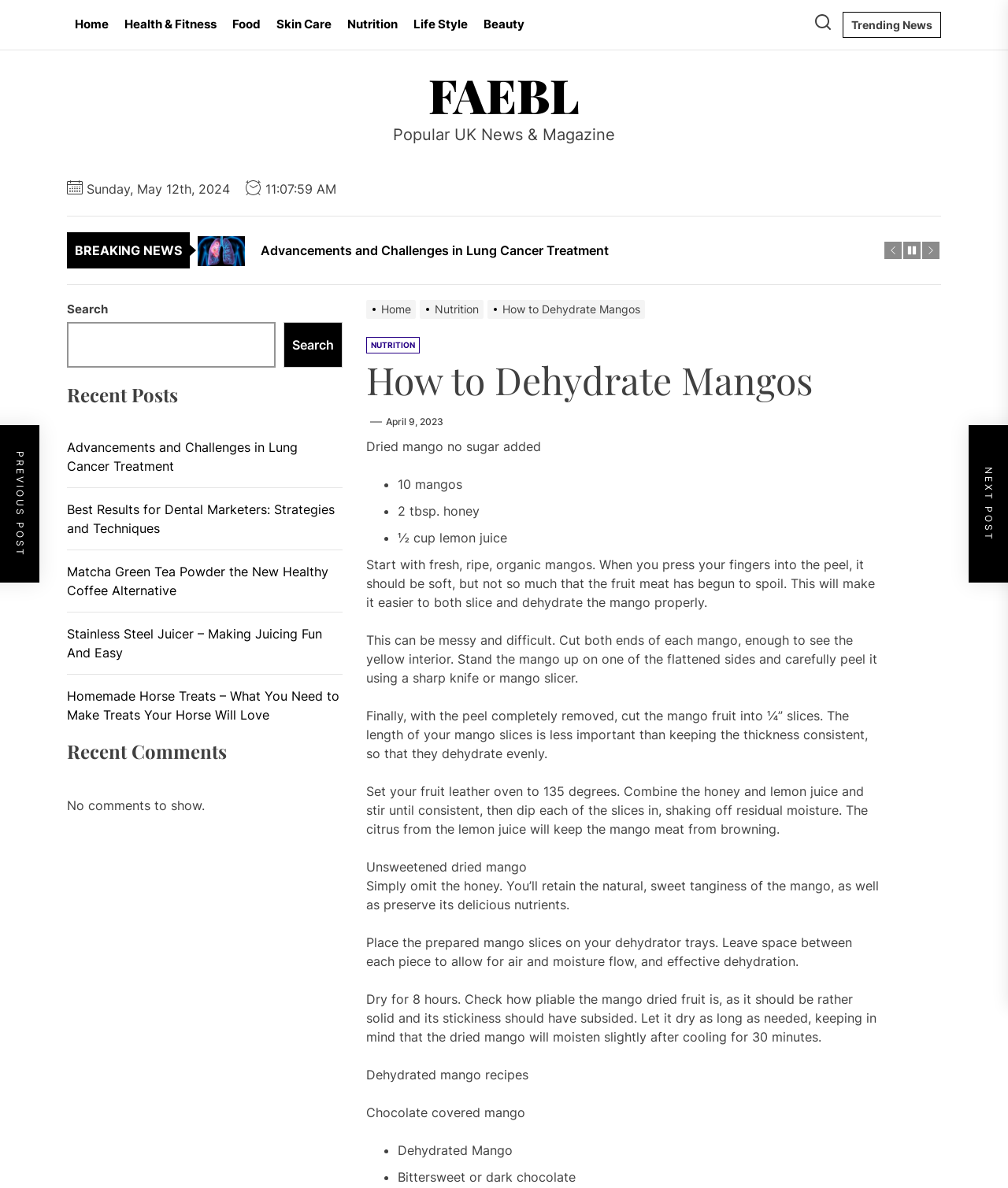Please identify the bounding box coordinates of the area that needs to be clicked to follow this instruction: "Search for something".

[0.066, 0.271, 0.273, 0.31]